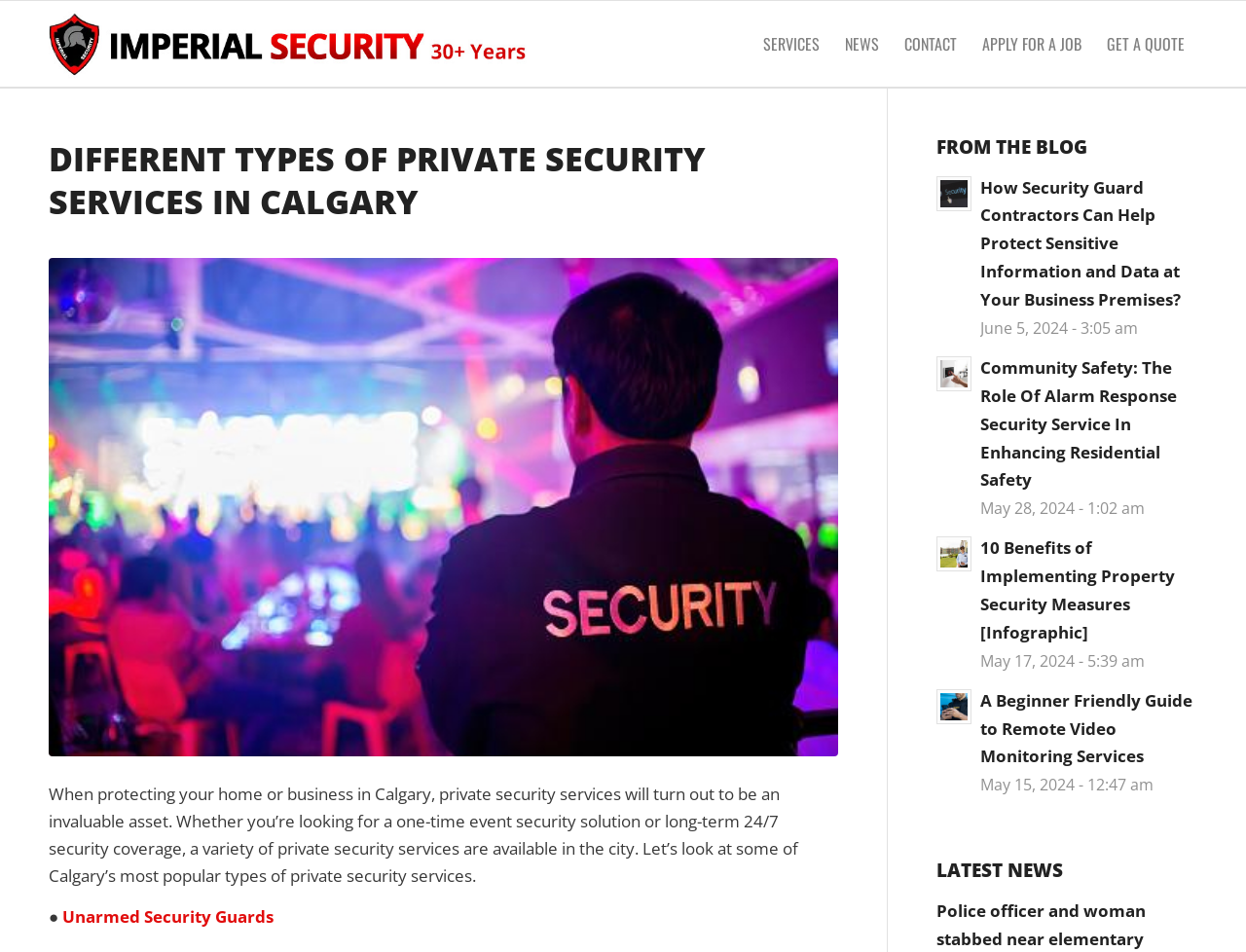Determine the bounding box coordinates for the clickable element to execute this instruction: "Read about DIFFERENT TYPES OF PRIVATE SECURITY SERVICES IN CALGARY". Provide the coordinates as four float numbers between 0 and 1, i.e., [left, top, right, bottom].

[0.039, 0.144, 0.673, 0.251]